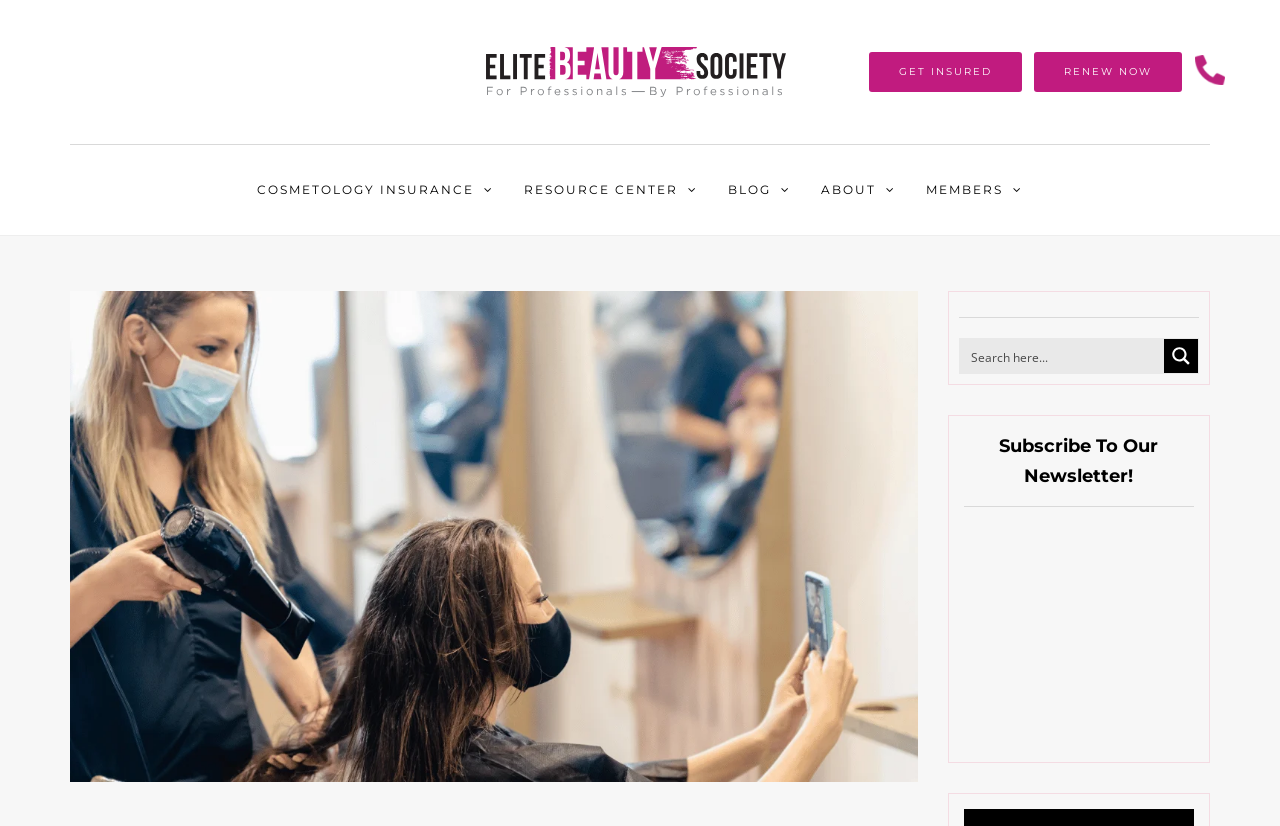Please provide a comprehensive response to the question based on the details in the image: How many navigation links are there?

I counted the number of link elements with navigation icons (uf107) and found five links: COSMETOLOGY INSURANCE, RESOURCE CENTER, BLOG, ABOUT, and MEMBERS. Therefore, there are five navigation links.